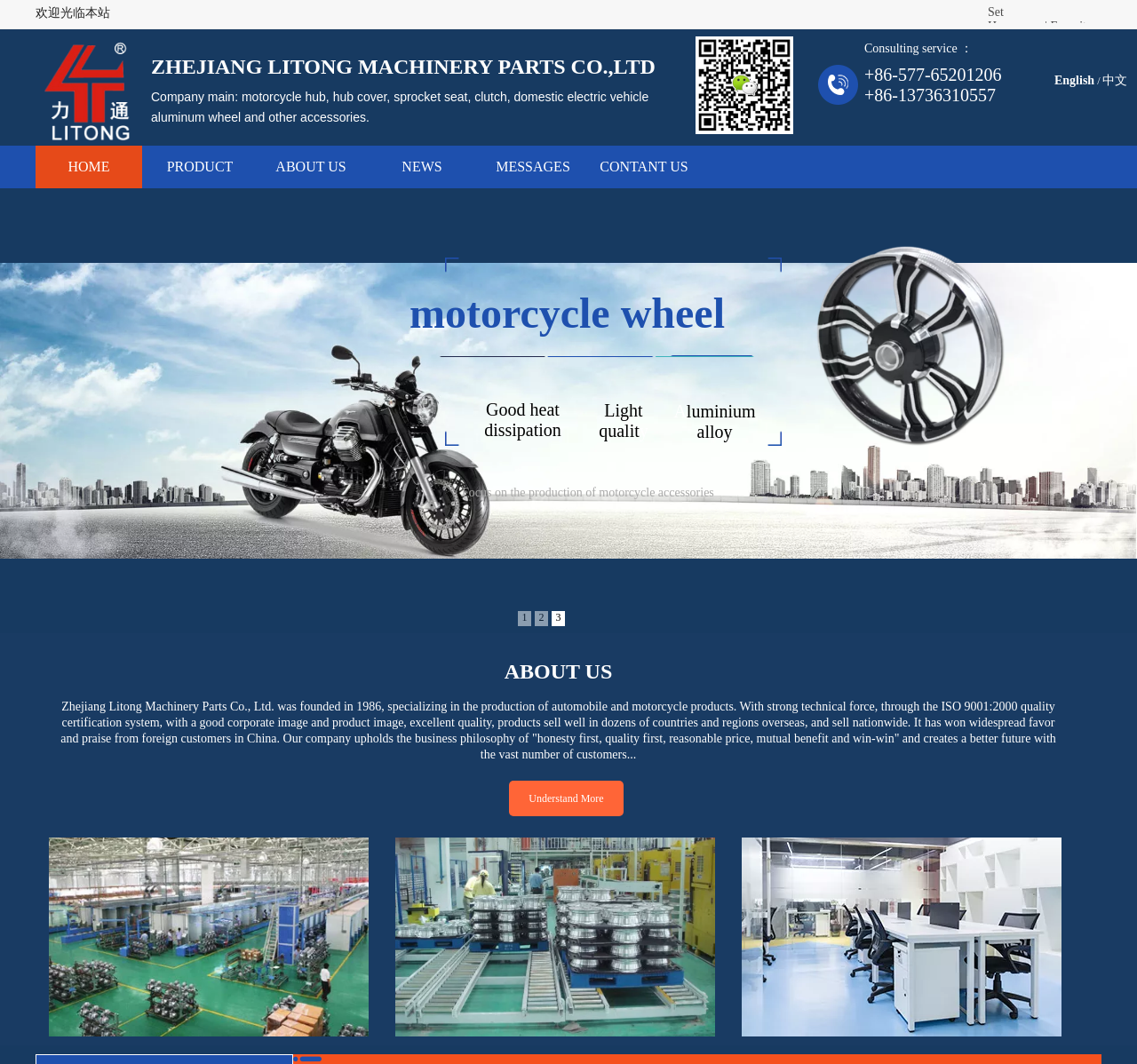Describe all the key features and sections of the webpage thoroughly.

The webpage is about ZHEJIANG LITONG MACHINERY PARTS CO.,LTD, a company that specializes in the production of automobile and motorcycle products. At the top of the page, there is a heading with the company's name, followed by a language selection option with links to "English" and "中文" (Chinese) on the right side. Below the heading, there is a logo image of the company.

The main navigation menu is located below the logo, with links to "HOME", "PRODUCT", "ABOUT US", "NEWS", "MESSAGES", and "CONTANT US". 

On the left side of the page, there is a welcome message in Chinese, followed by a brief introduction to the company's main products, including motorcycle hub, hub cover, sprocket seat, clutch, and domestic electric vehicle aluminum wheel. The company's contact information, including phone numbers, is also provided.

In the main content area, there is a section about the company's history and philosophy, with a heading "ABOUT US". The text describes the company's founding, its quality certification, and its business philosophy. Below this section, there is a link to "Understand More".

At the bottom of the page, there are three images, likely showcasing the company's products or services.